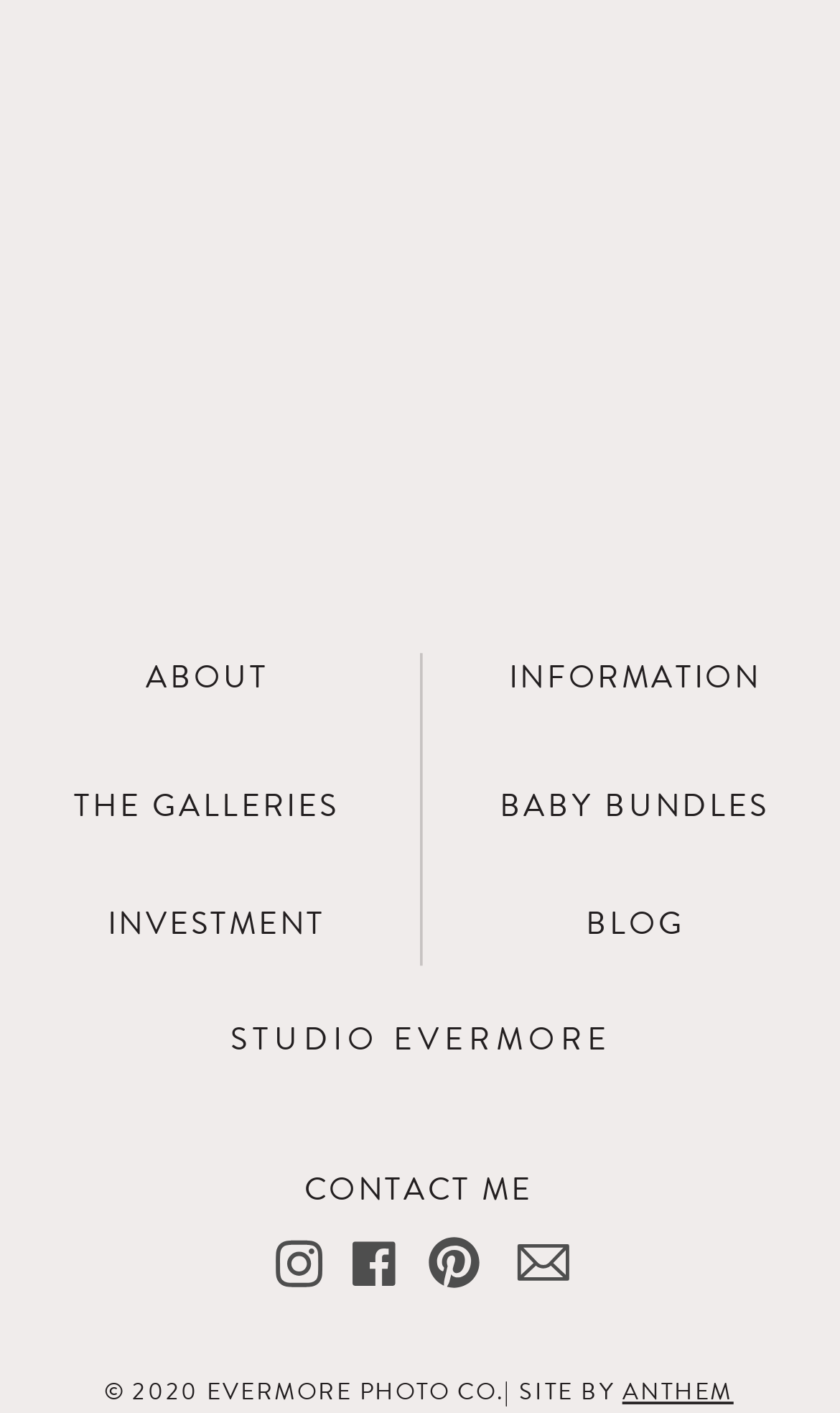Please determine the bounding box coordinates of the clickable area required to carry out the following instruction: "Enter your name". The coordinates must be four float numbers between 0 and 1, represented as [left, top, right, bottom].

[0.156, 0.1, 0.844, 0.132]